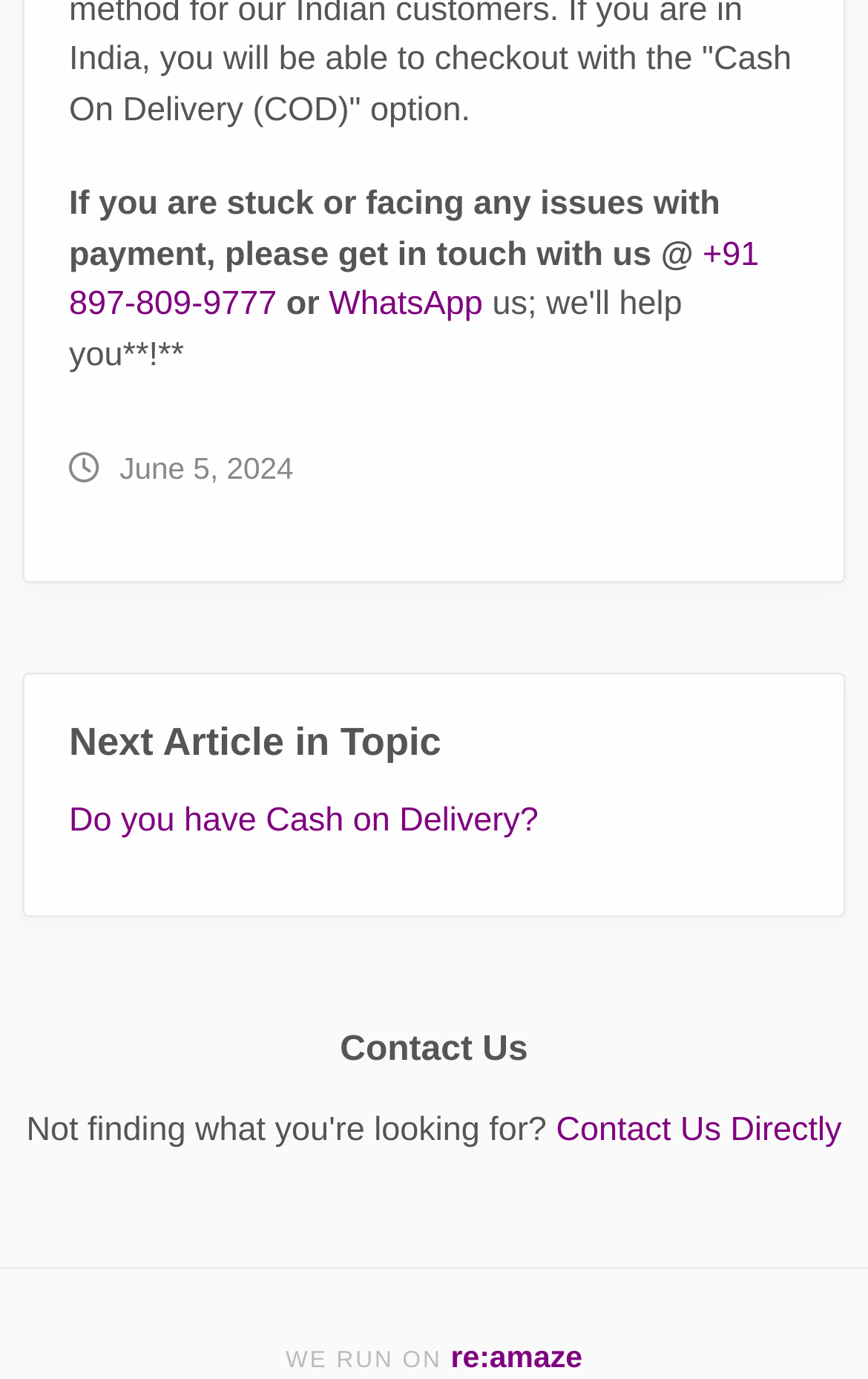Based on the image, provide a detailed and complete answer to the question: 
What is the name of the topic mentioned on the webpage?

I found the topic name by looking at the heading element with the text 'Next Article in Topic' which is located near the middle of the webpage.